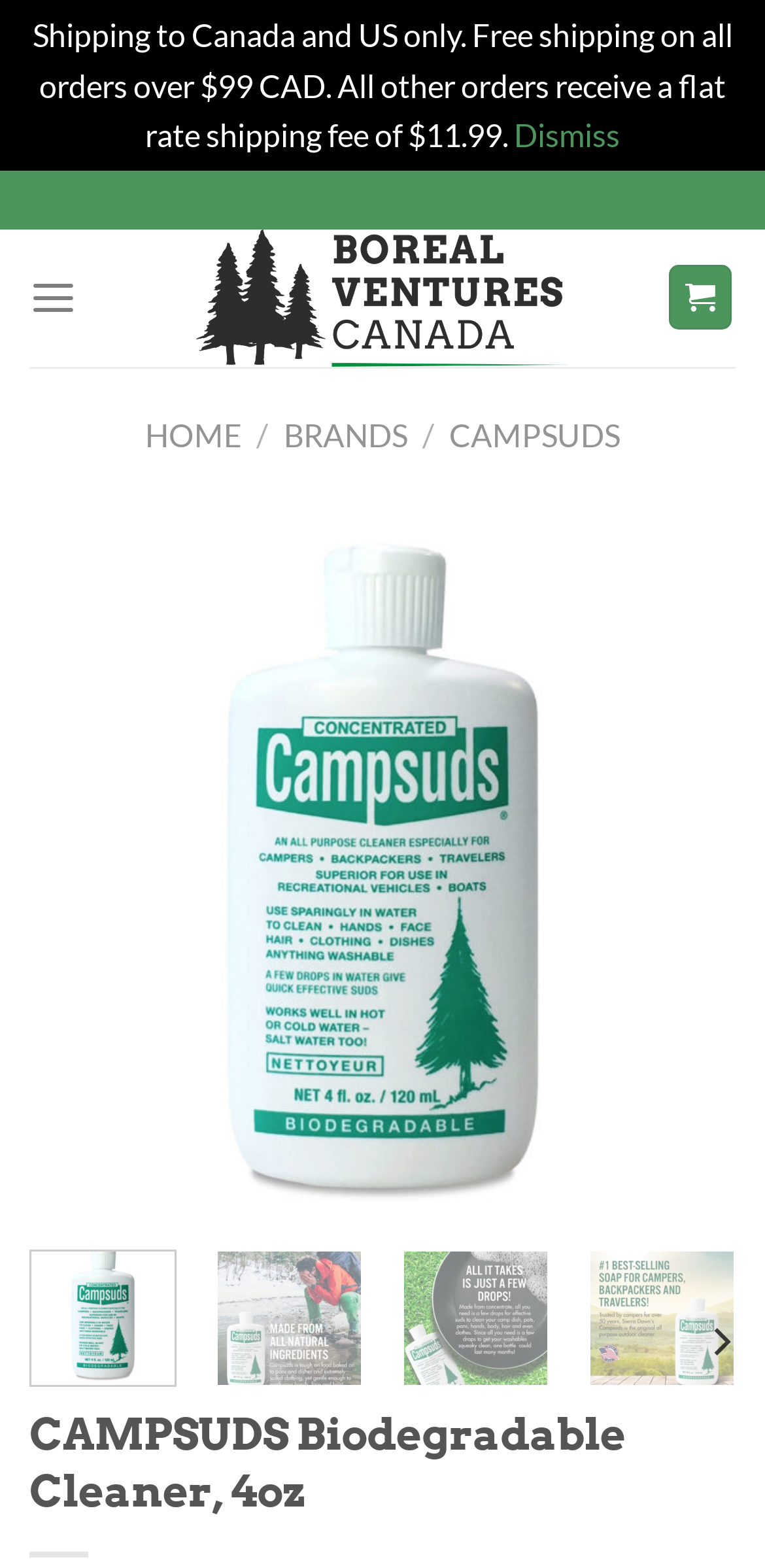Generate a thorough description of the webpage.

This webpage is about a product, specifically the Campsuds biodegradable cleaner, 4oz, priced at $8.99. At the top of the page, there is a notification about shipping policies, stating that shipping is only available to Canada and the US, with free shipping on orders over $99 CAD and a flat rate of $11.99 for other orders. A "Dismiss" link is located to the right of this notification.

Below the notification, there is a link to "Boreal Ventures Canada" with an accompanying image of the company's logo. To the left of this link, there is a "Menu" link that, when expanded, controls the main menu.

On the top-right corner of the page, there is a link with an icon, and below it, there are navigation links to "HOME", "BRANDS", and "CAMPSUDS". The "CAMPSUDS" link is highlighted, indicating that it is the current page.

The main content of the page is divided into two sections. The top section has a "Previous" and "Next" button, with a series of images in between. The "Previous" button is located on the left, and the "Next" button is on the right. Below this section, there is a heading that reads "CAMPSUDS Biodegradable Cleaner, 4oz". Another set of "Previous" and "Next" buttons is located at the bottom of the page, with the "Previous" button disabled.

Overall, the webpage appears to be a product page, providing information about the Campsuds biodegradable cleaner and allowing users to navigate to other related pages.